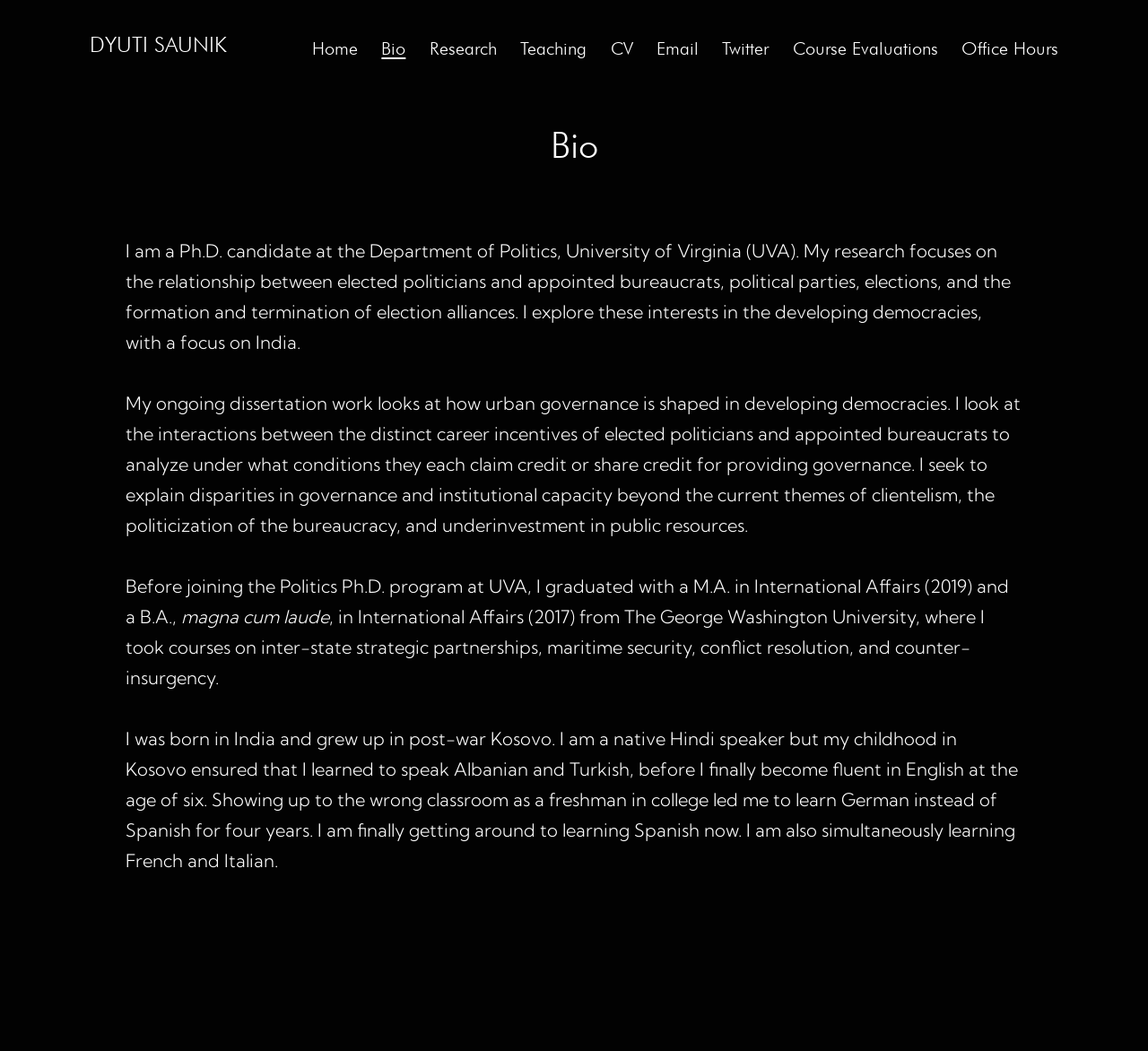Predict the bounding box of the UI element based on this description: "Email".

[0.561, 0.026, 0.619, 0.068]